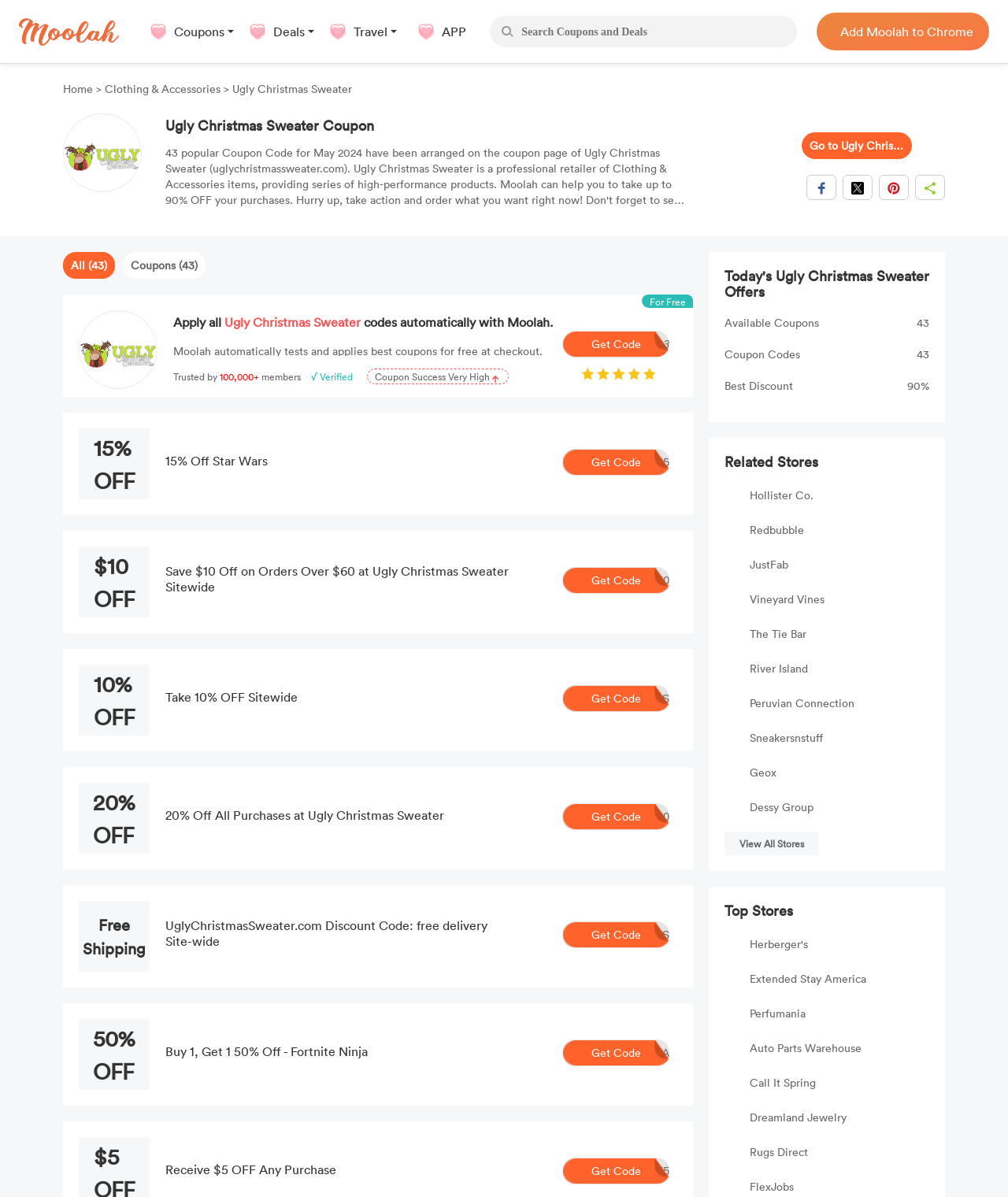Show the bounding box coordinates for the element that needs to be clicked to execute the following instruction: "Get Code". Provide the coordinates in the form of four float numbers between 0 and 1, i.e., [left, top, right, bottom].

[0.558, 0.276, 0.664, 0.299]